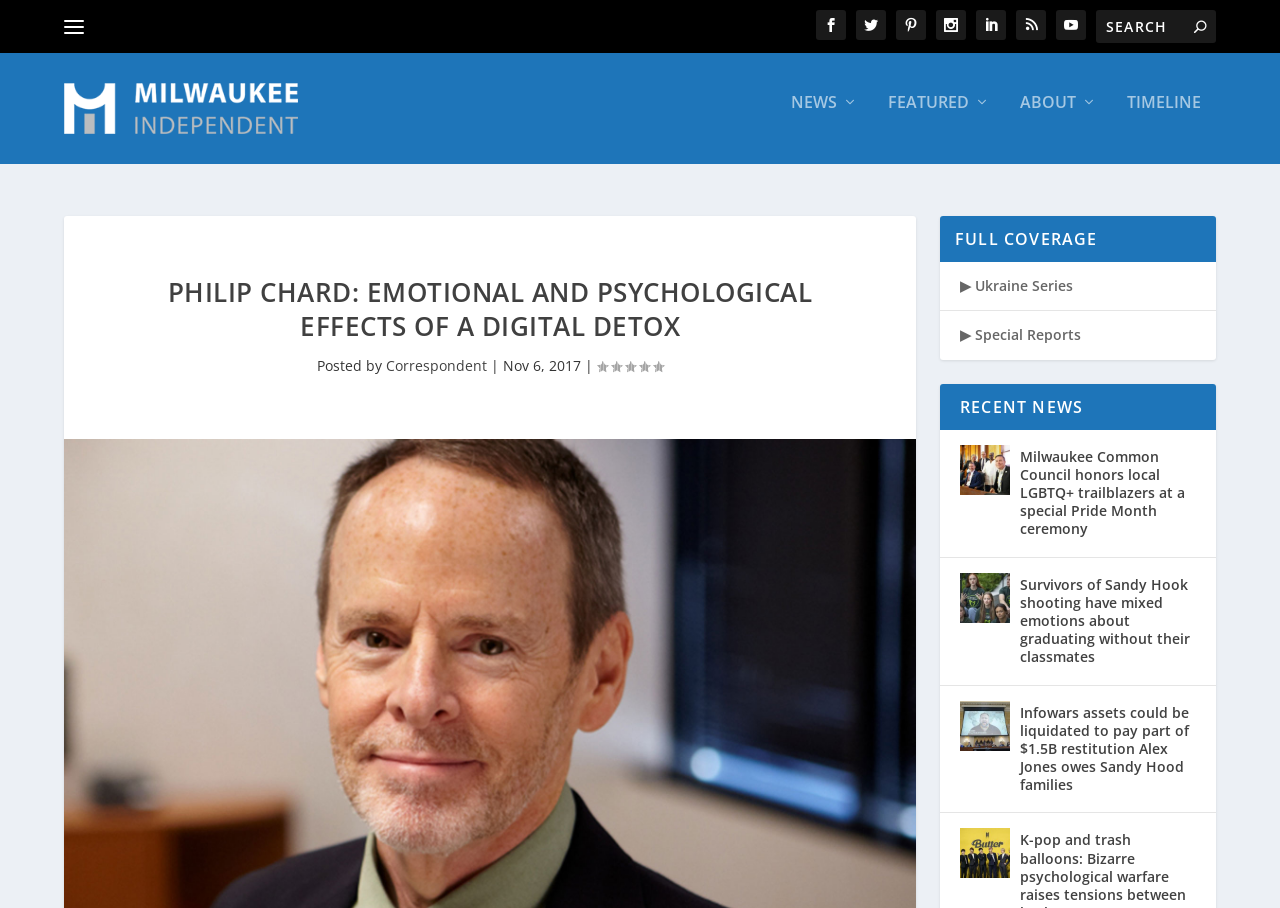Specify the bounding box coordinates of the area to click in order to follow the given instruction: "Search for something."

[0.856, 0.011, 0.95, 0.047]